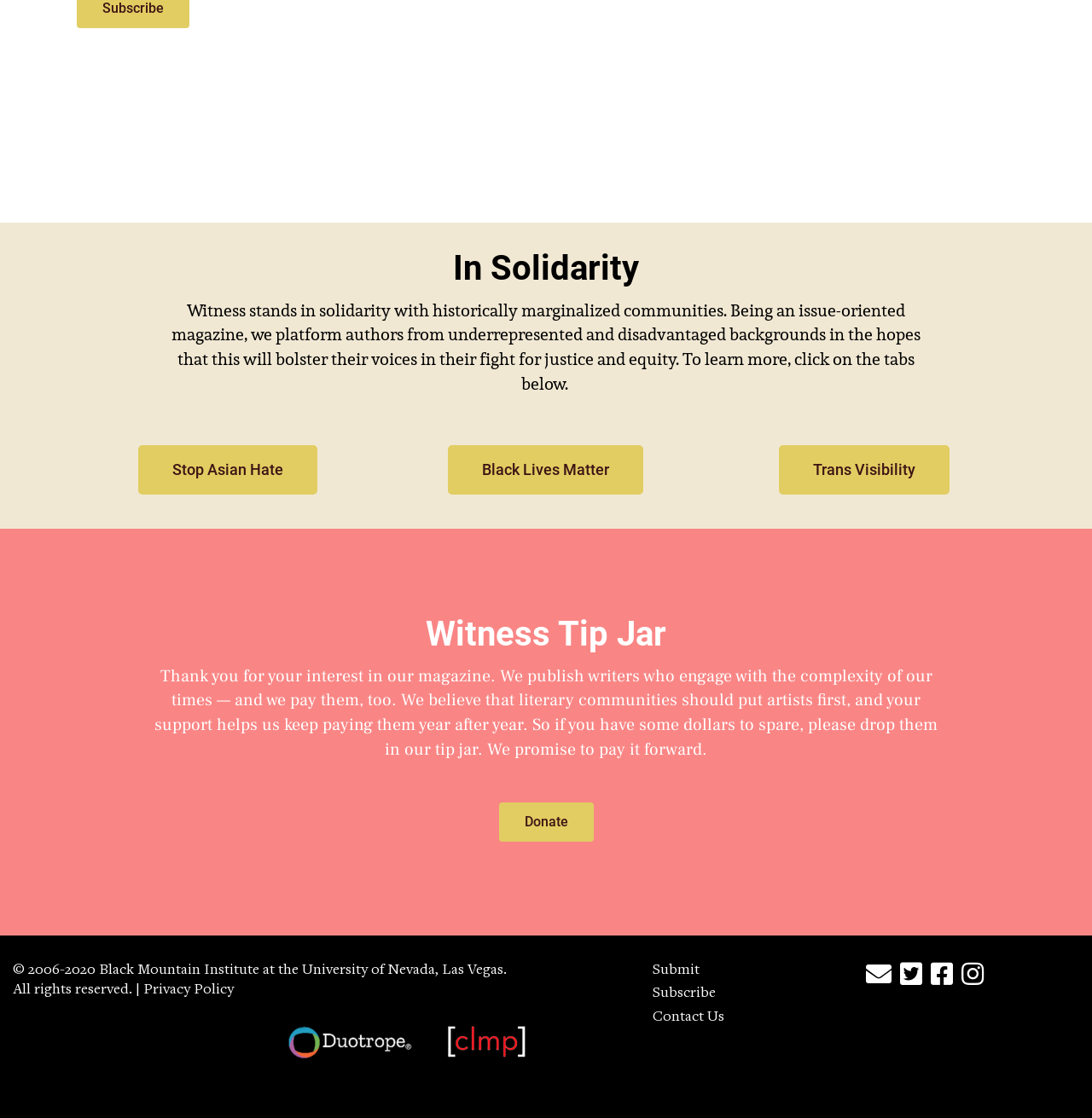Determine the bounding box coordinates of the clickable region to carry out the instruction: "Learn about Privacy Policy".

[0.131, 0.879, 0.214, 0.893]